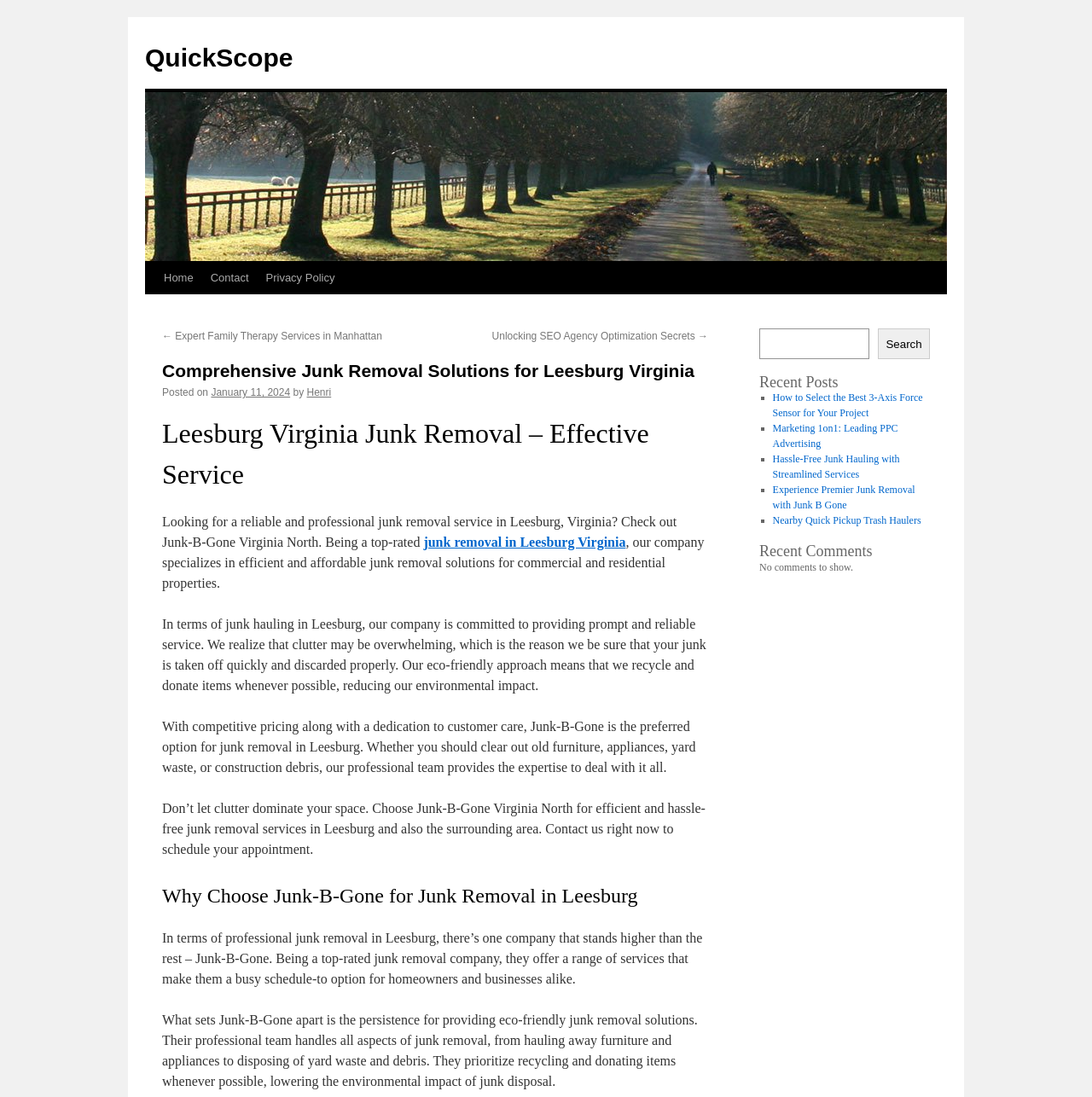Identify and provide the bounding box for the element described by: "January 11, 2024".

[0.193, 0.352, 0.266, 0.363]